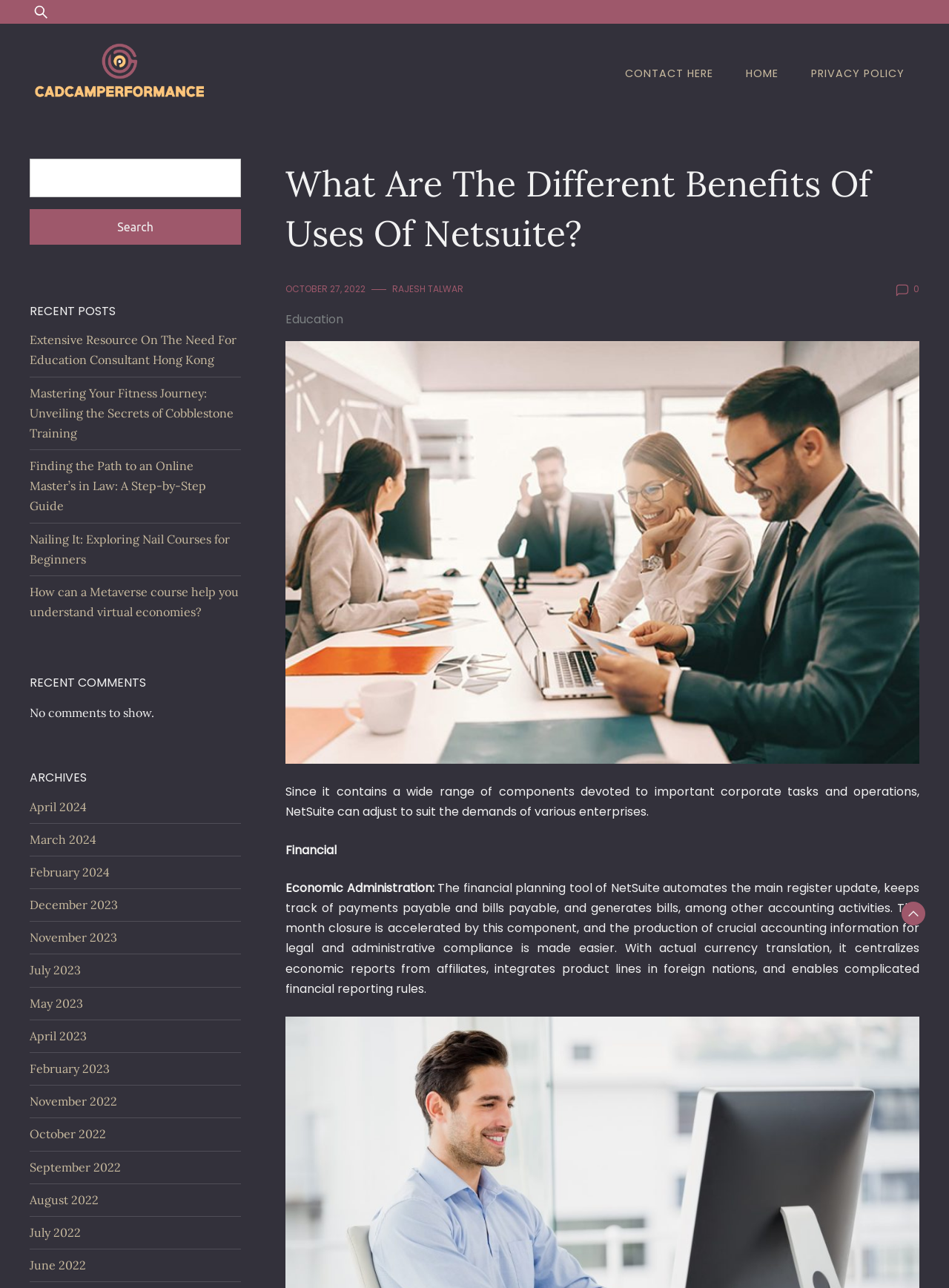Create an in-depth description of the webpage, covering main sections.

This webpage is about the benefits of using NetSuite, a software that can be adjusted to suit the needs of various enterprises. At the top, there is a search bar with a "Search for:" label, accompanied by a search box and a search button. Next to the search bar, there is a link to the website's title, "Cadcamperformance | Education | Will Make you a better person", which is also an image.

Below the search bar, there are three links: "CONTACT HERE", "HOME", and "PRIVACY POLICY", aligned horizontally. Underneath these links, there is a heading that reads "What Are The Different Benefits Of Uses Of Netsuite?".

To the right of the heading, there is a link to the date "OCTOBER 27, 2022", followed by a link to the author "RAJESH TALWAR". There is also a small image and a link with the text "0" next to the author's link.

Below the heading, there is a link to the category "Education", and a link to the article "What Are The Different Benefits Of Uses Of Netsuite", which is accompanied by an image. The article's content is divided into sections, with headings such as "Financial" and "Economic Administration:". The text explains how NetSuite's financial planning tool automates various accounting activities and accelerates month-end closure.

On the left side of the webpage, there is a section with a search bar and a search button, followed by a heading "RECENT POSTS". Below the heading, there are five links to different articles, including "Extensive Resource On The Need For Education Consultant Hong Kong" and "How can a Metaverse course help you understand virtual economies?".

Further down, there is a heading "RECENT COMMENTS" with a message "No comments to show.". Below this, there is a heading "ARCHIVES" with links to different months and years, from April 2024 to June 2022.

At the bottom right corner of the webpage, there is a small image and a link with no text.